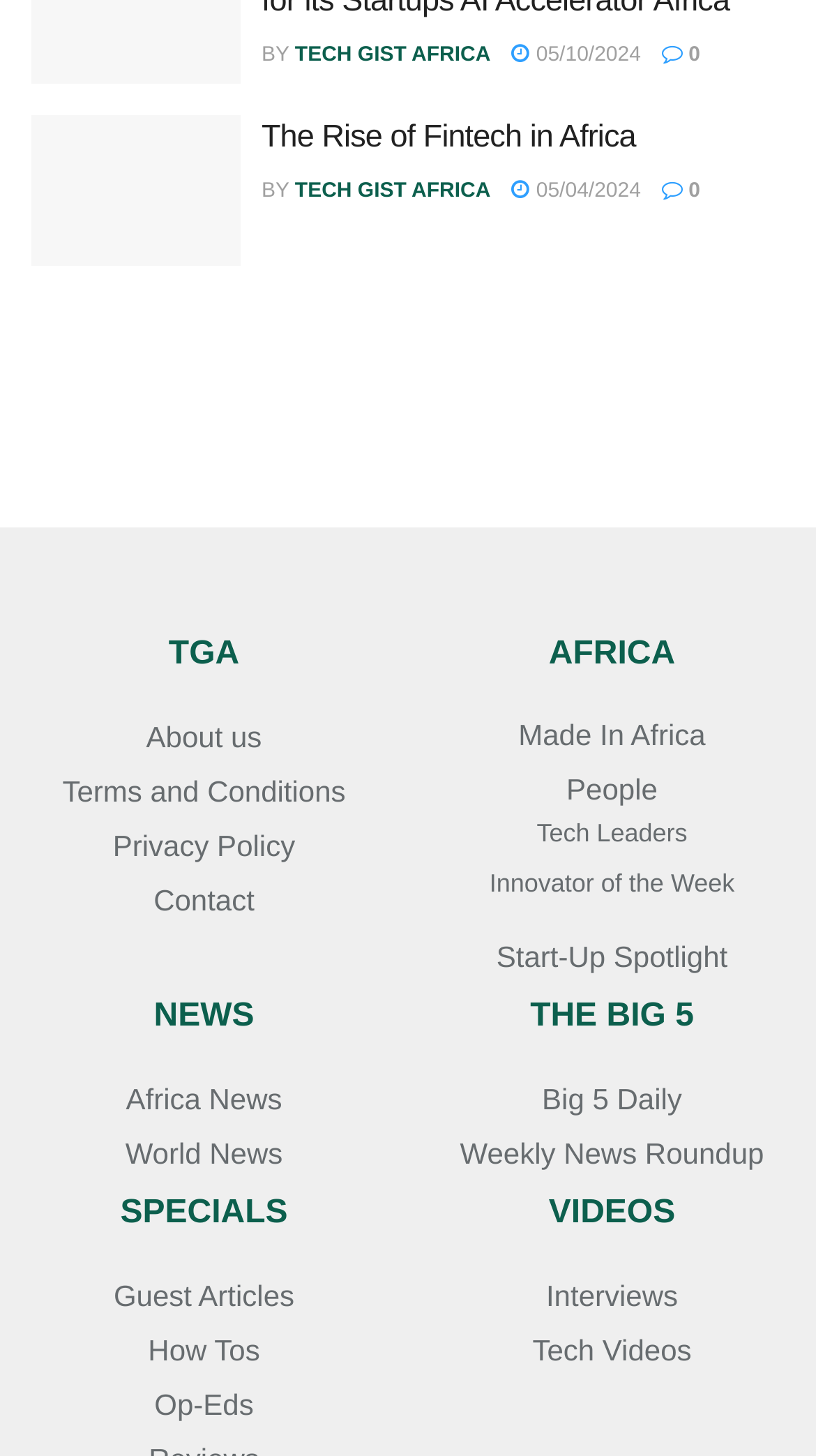What is the category of the article?
Using the image, provide a detailed and thorough answer to the question.

The category of the article can be determined by looking at the link 'fintech Africa news' which is located above the article heading 'The Rise of Fintech in Africa'.